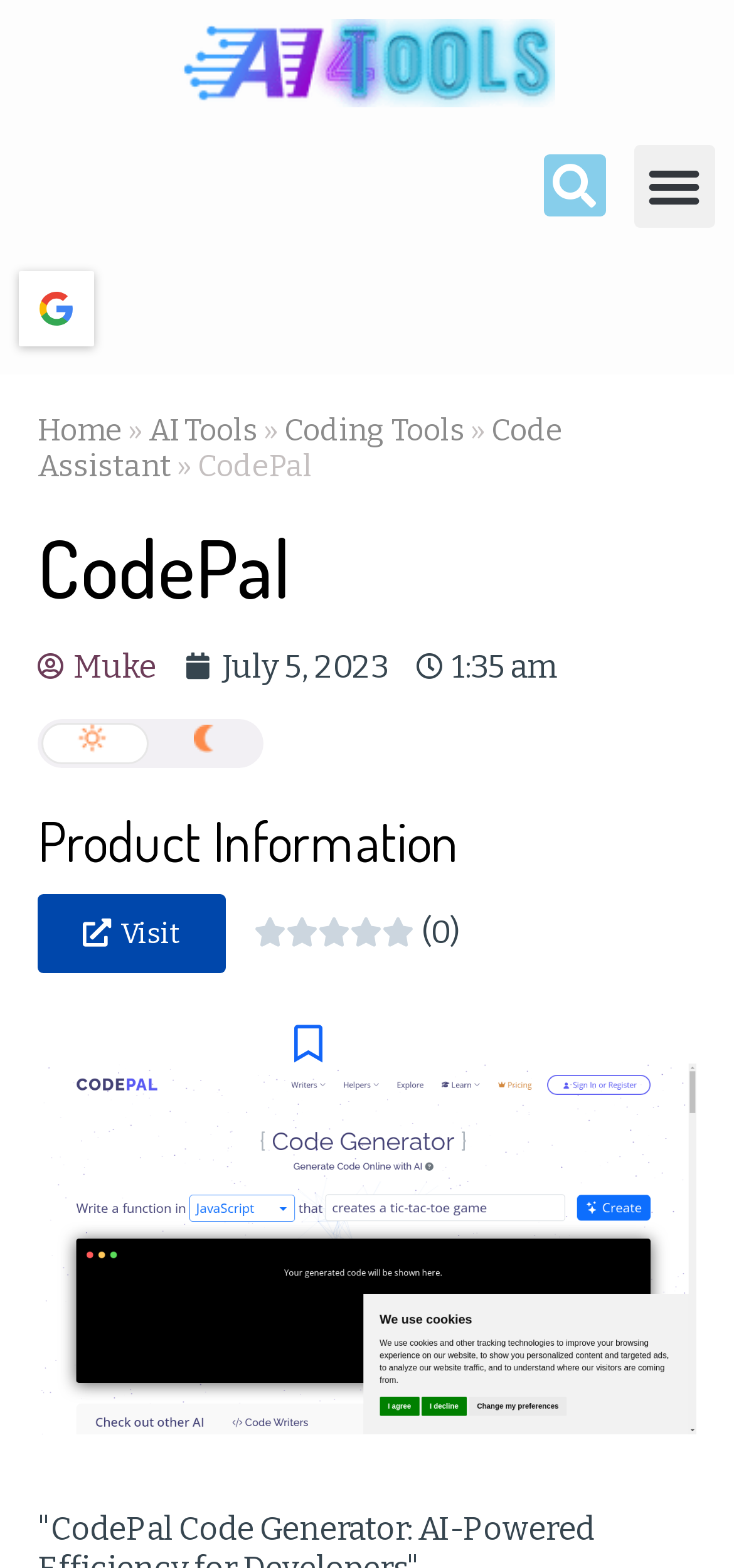Determine the coordinates of the bounding box that should be clicked to complete the instruction: "Click the AI4Tools Website Logo". The coordinates should be represented by four float numbers between 0 and 1: [left, top, right, bottom].

[0.244, 0.012, 0.756, 0.068]